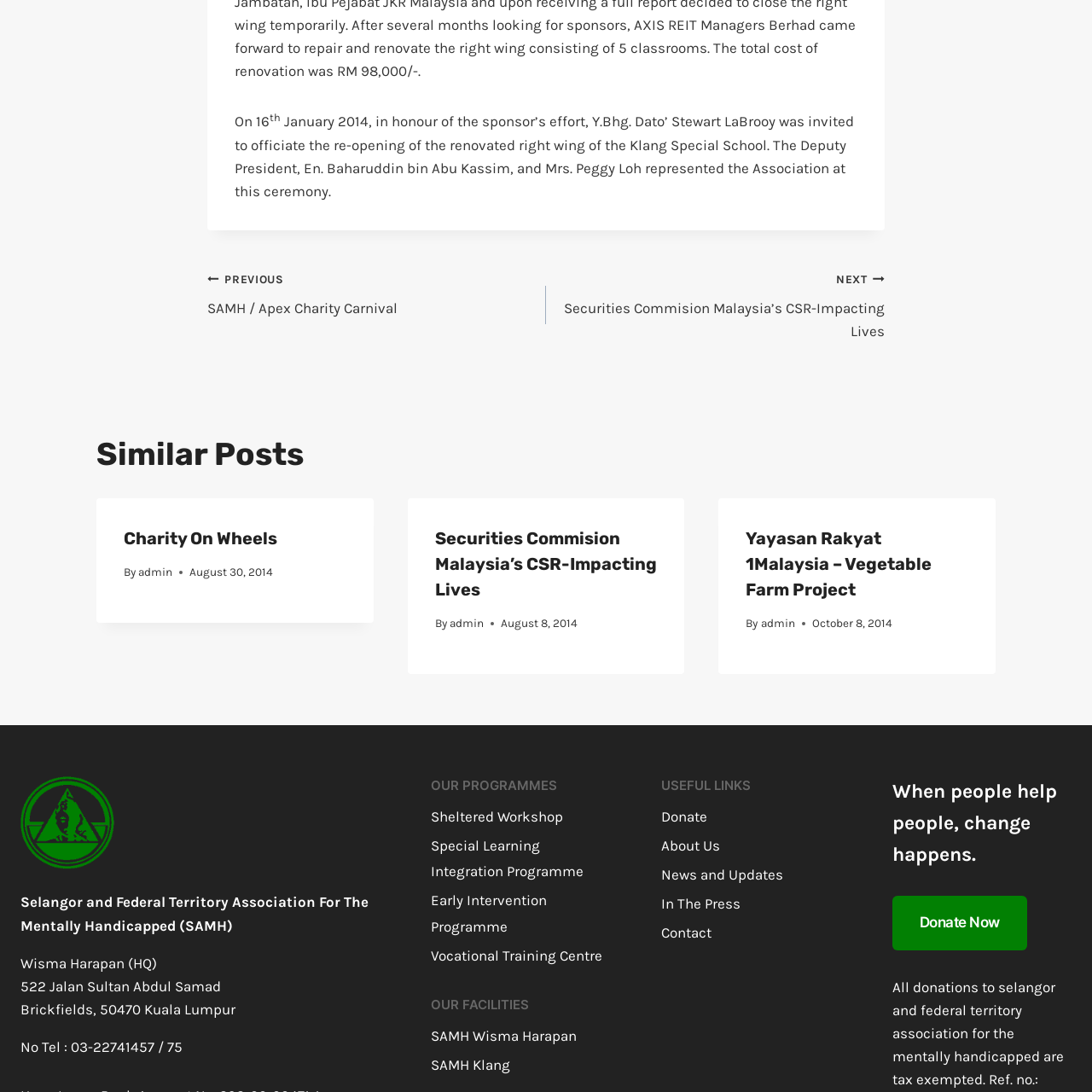From the webpage screenshot, predict the bounding box coordinates (top-left x, top-left y, bottom-right x, bottom-right y) for the UI element described here: Early Intervention Programme

[0.394, 0.811, 0.559, 0.862]